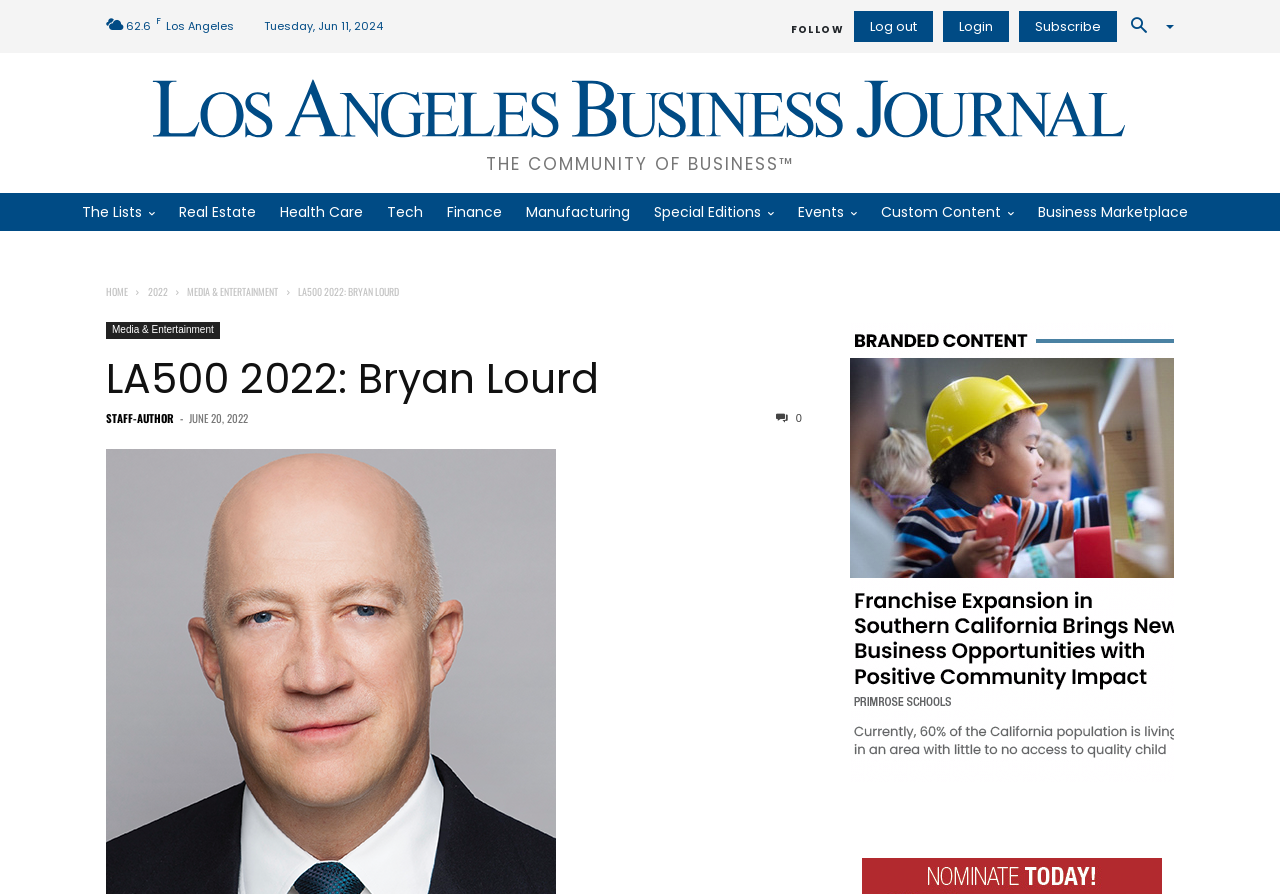Determine the bounding box coordinates of the element's region needed to click to follow the instruction: "Click on the 'Log out' link". Provide these coordinates as four float numbers between 0 and 1, formatted as [left, top, right, bottom].

[0.667, 0.012, 0.729, 0.047]